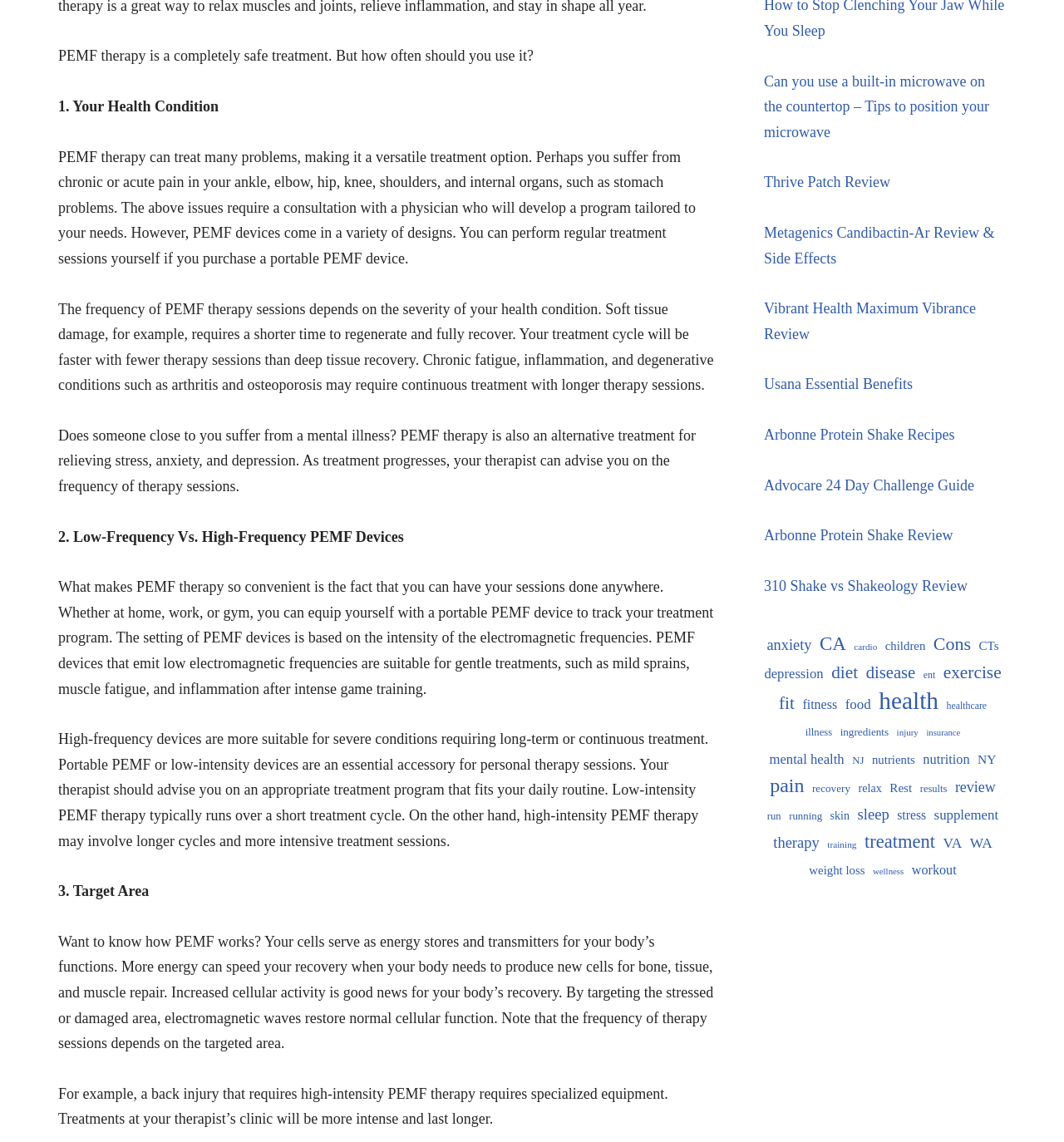Please provide a comprehensive answer to the question based on the screenshot: What is the importance of targeting the right area in PEMF therapy?

The frequency of therapy sessions depends on the targeted area, as mentioned in the text. For example, a back injury that requires high-intensity PEMF therapy requires specialized equipment, and treatments at a therapist's clinic will be more intense and last longer.